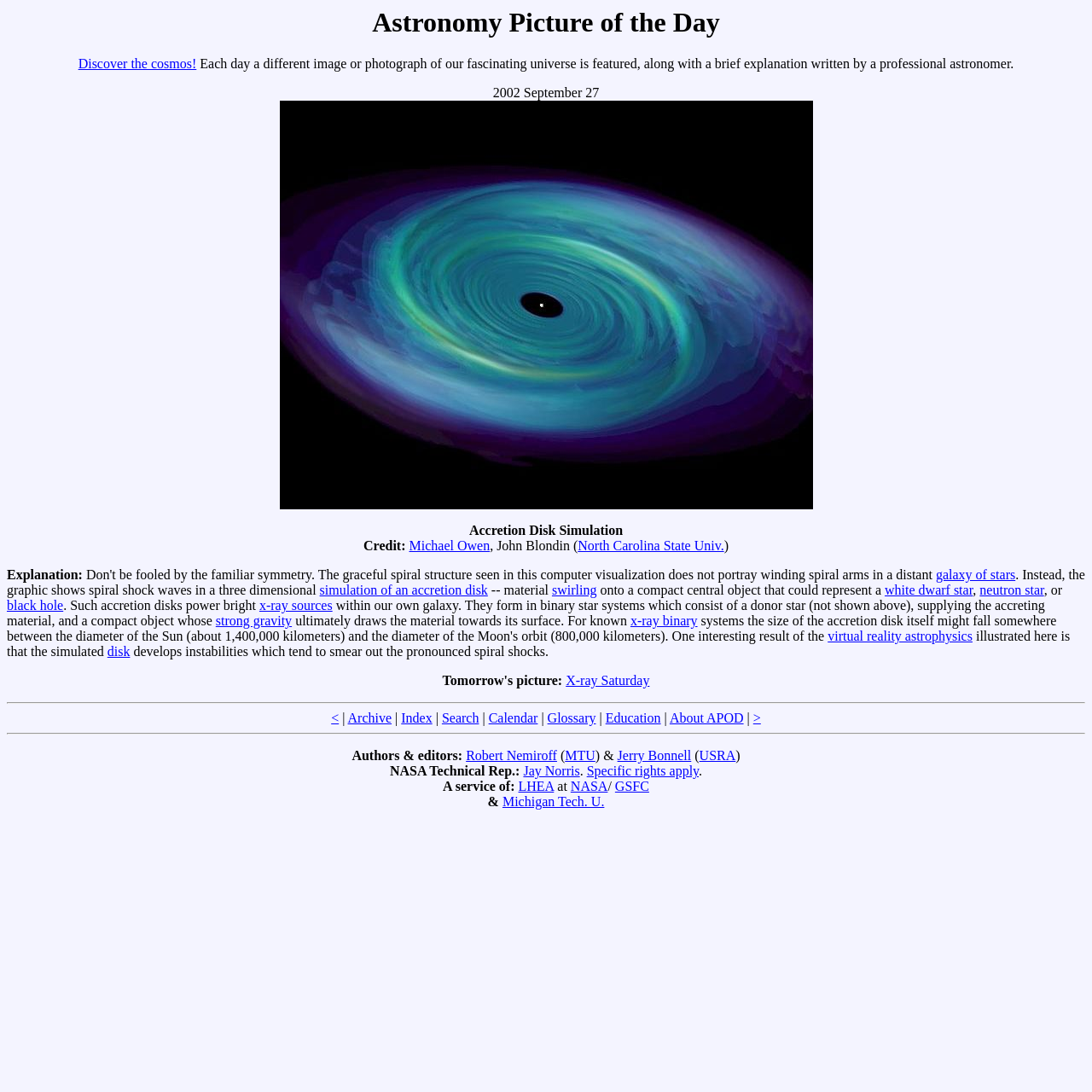Provide the bounding box coordinates in the format (top-left x, top-left y, bottom-right x, bottom-right y). All values are floating point numbers between 0 and 1. Determine the bounding box coordinate of the UI element described as: Michigan Tech. U.

[0.46, 0.728, 0.553, 0.741]